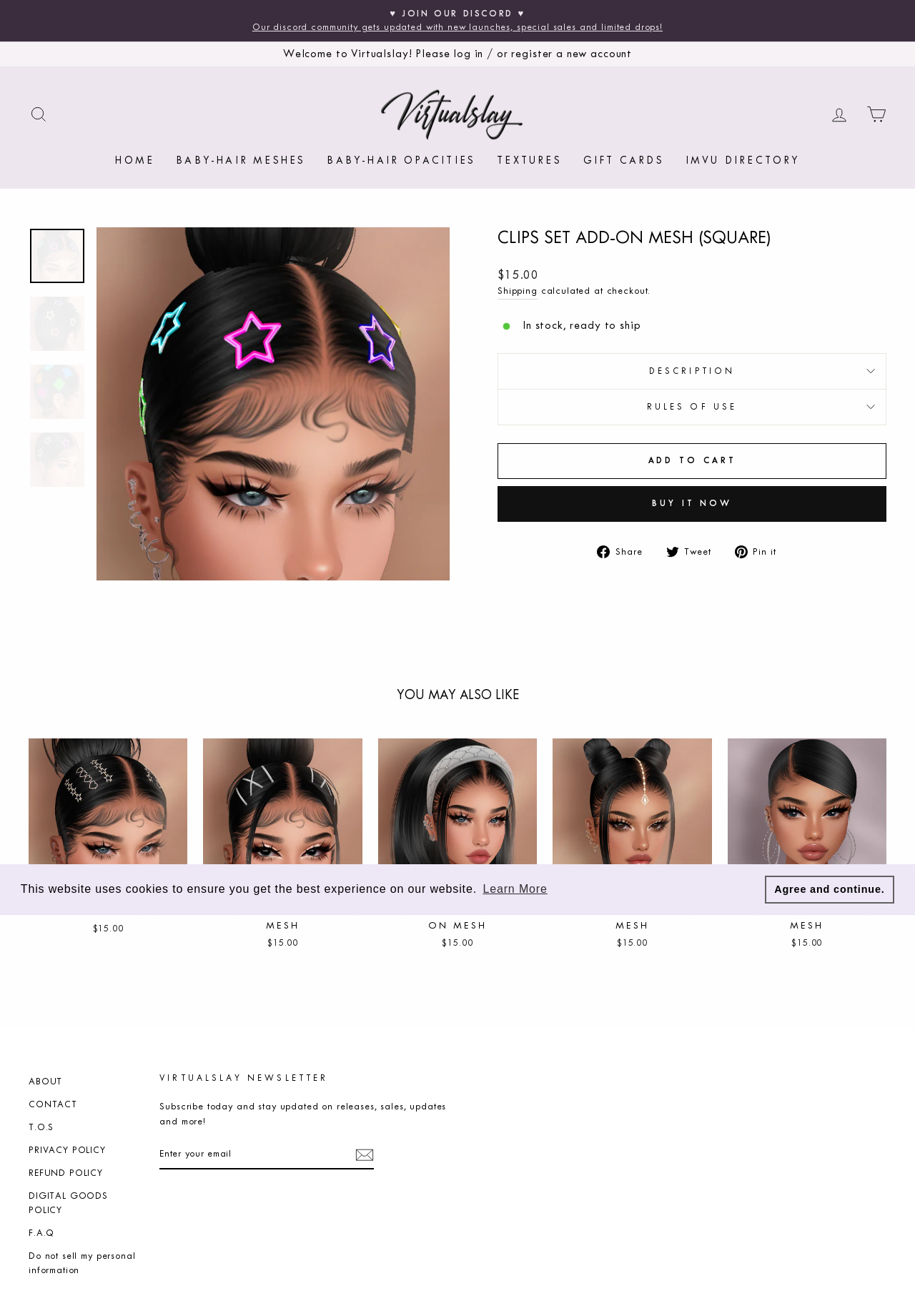Please provide a one-word or short phrase answer to the question:
How many social media sharing options are available?

3